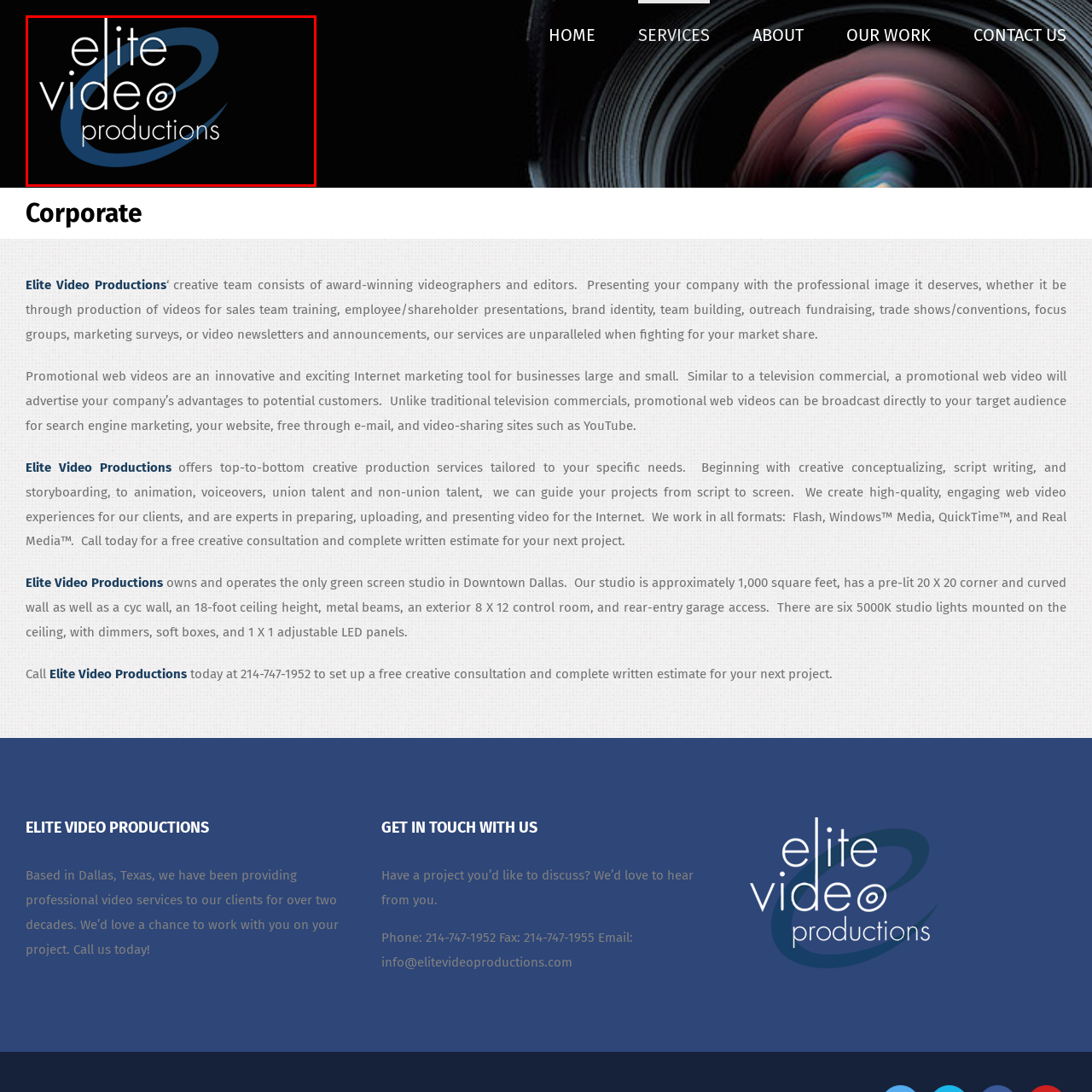Focus on the image surrounded by the red bounding box, please answer the following question using a single word or phrase: What is the brand identity of Elite Video Productions?

skilled video production company